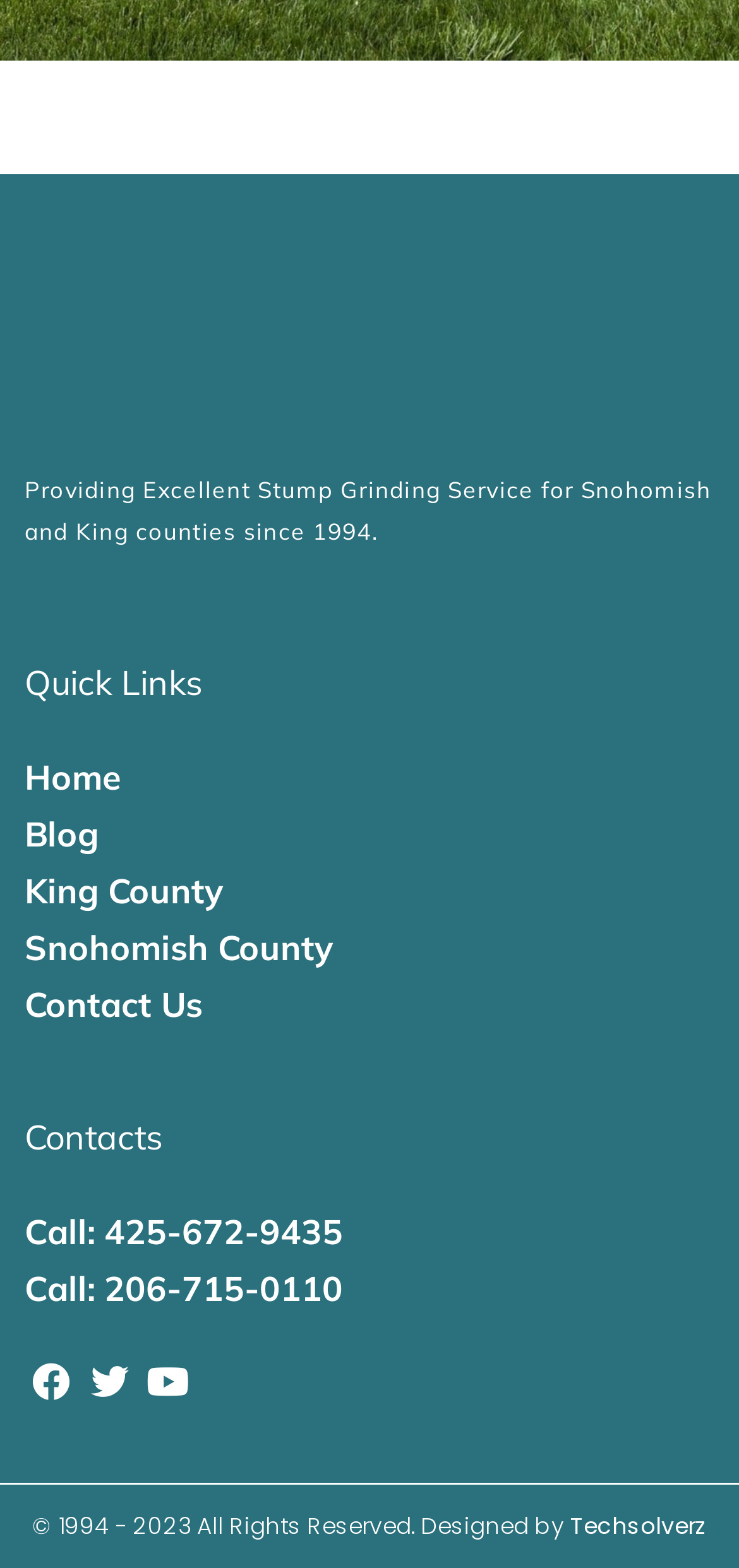Locate the bounding box coordinates of the area that needs to be clicked to fulfill the following instruction: "Go to the 'Snohomish County' page". The coordinates should be in the format of four float numbers between 0 and 1, namely [left, top, right, bottom].

[0.033, 0.587, 0.99, 0.624]